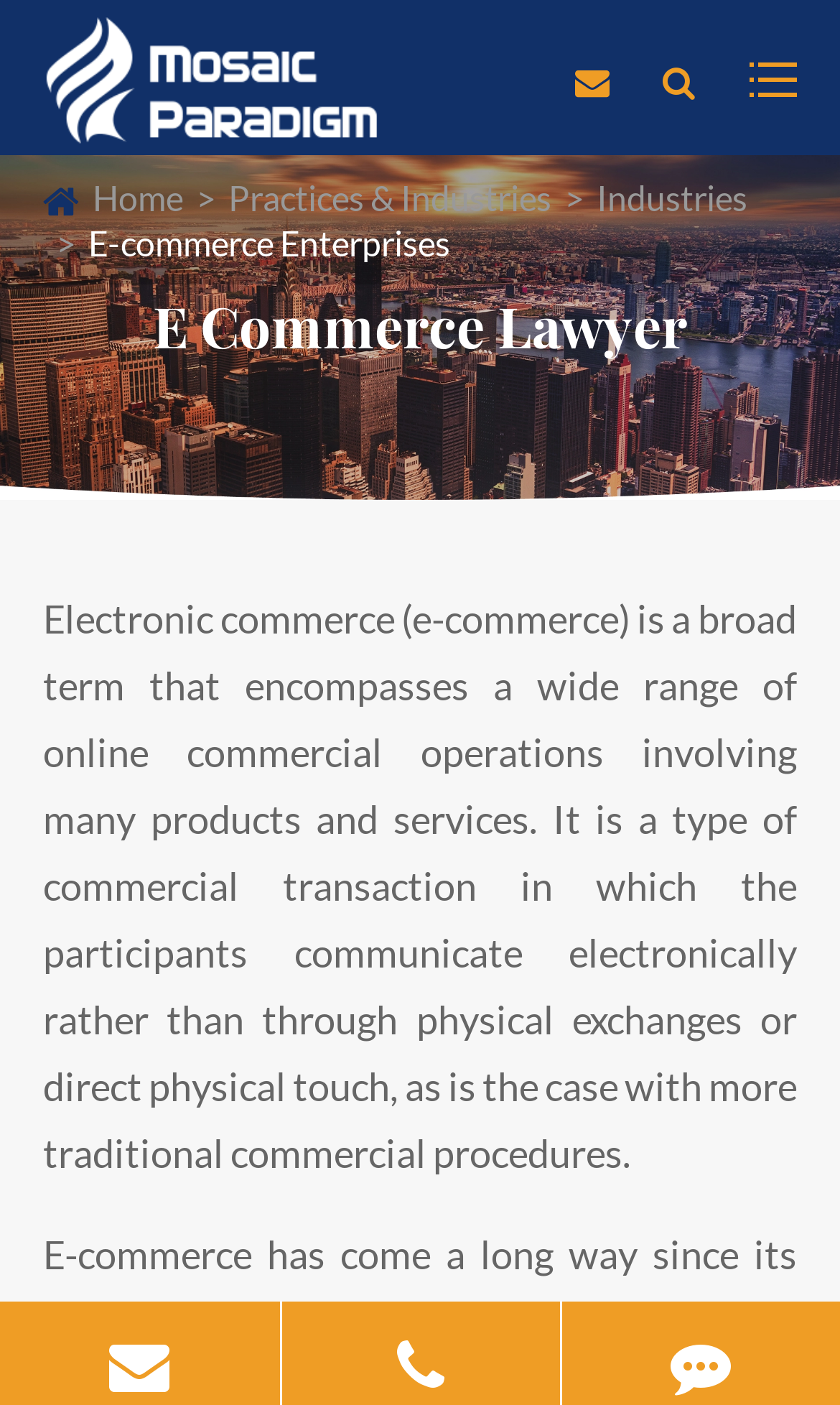How many navigation links are at the top of the page?
Using the information from the image, give a concise answer in one word or a short phrase.

4